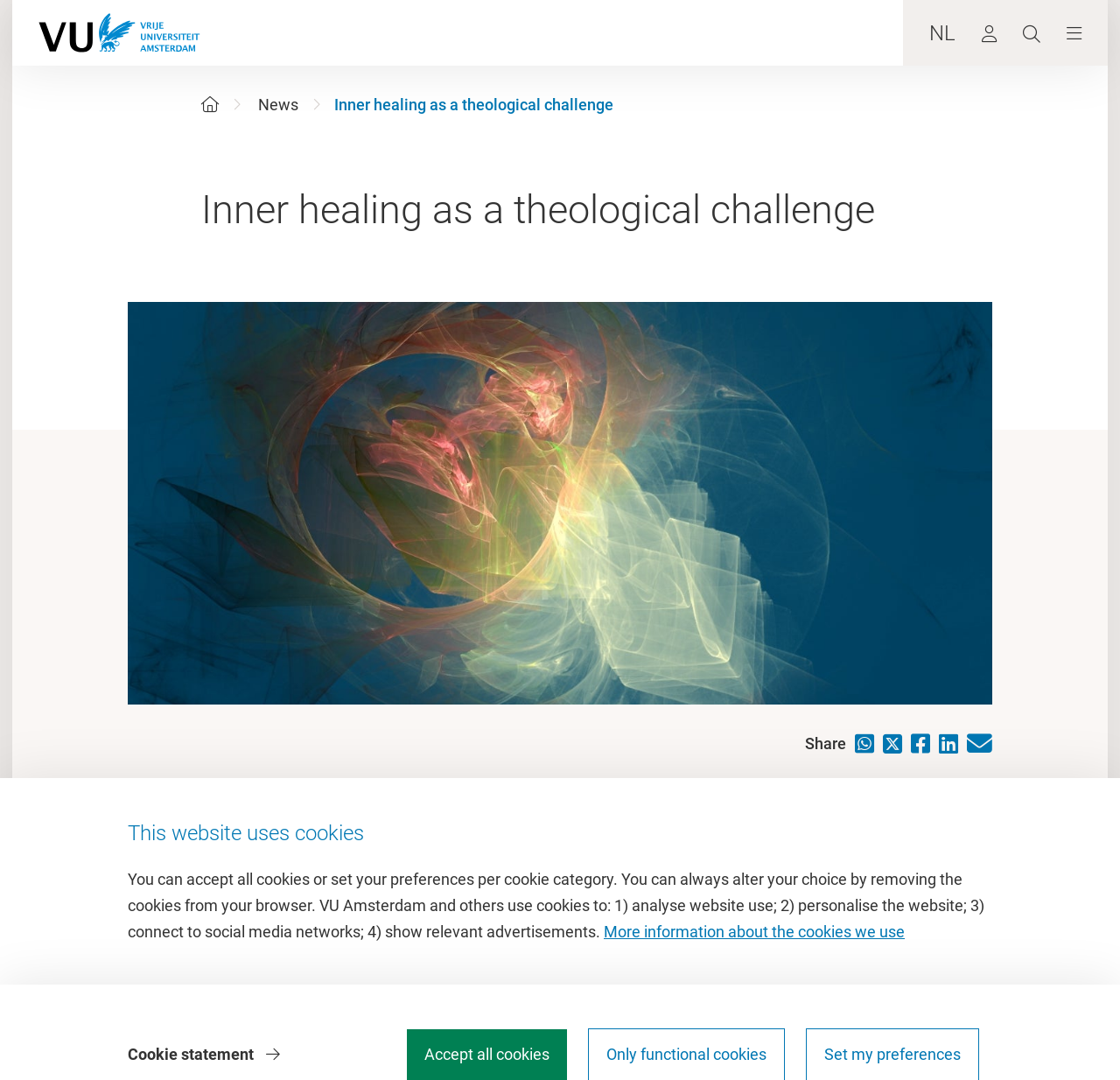What is the author of the book mentioned on the webpage?
We need a detailed and meticulous answer to the question.

I found the answer by looking at the description of the book cover, which mentions the author's name 'Henrico ter Beek'.